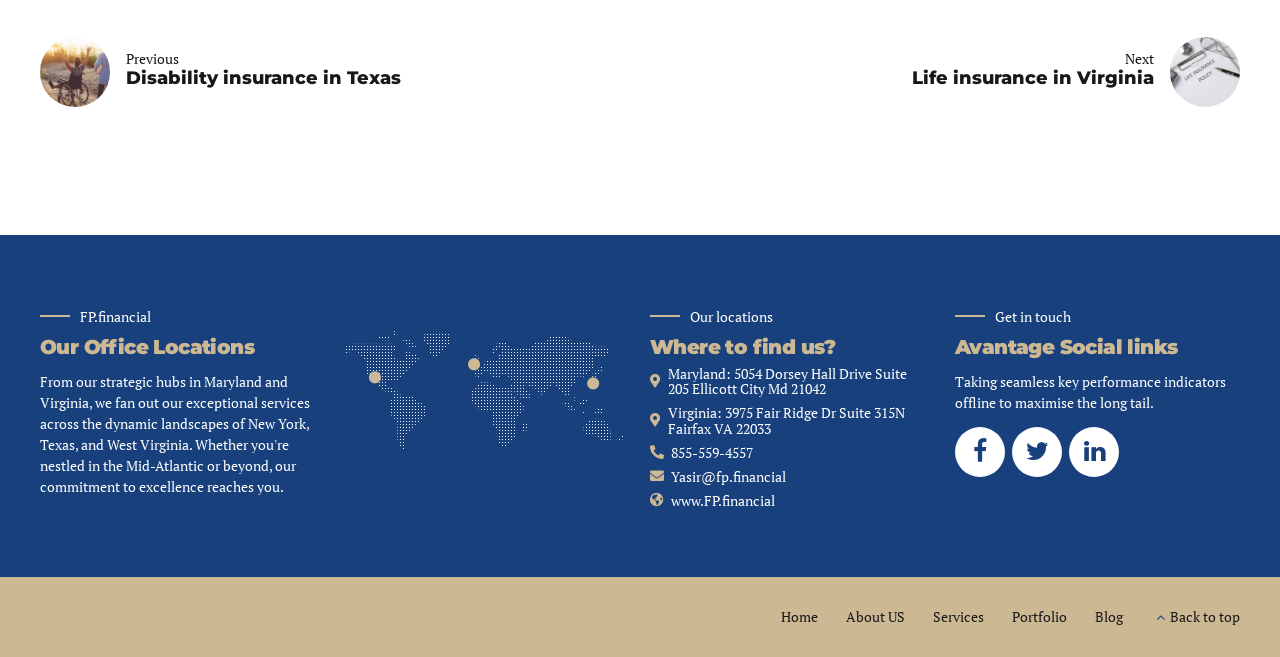From the webpage screenshot, identify the region described by previousDisability insurance in Texas. Provide the bounding box coordinates as (top-left x, top-left y, bottom-right x, bottom-right y), with each value being a floating point number between 0 and 1.

[0.031, 0.056, 0.5, 0.162]